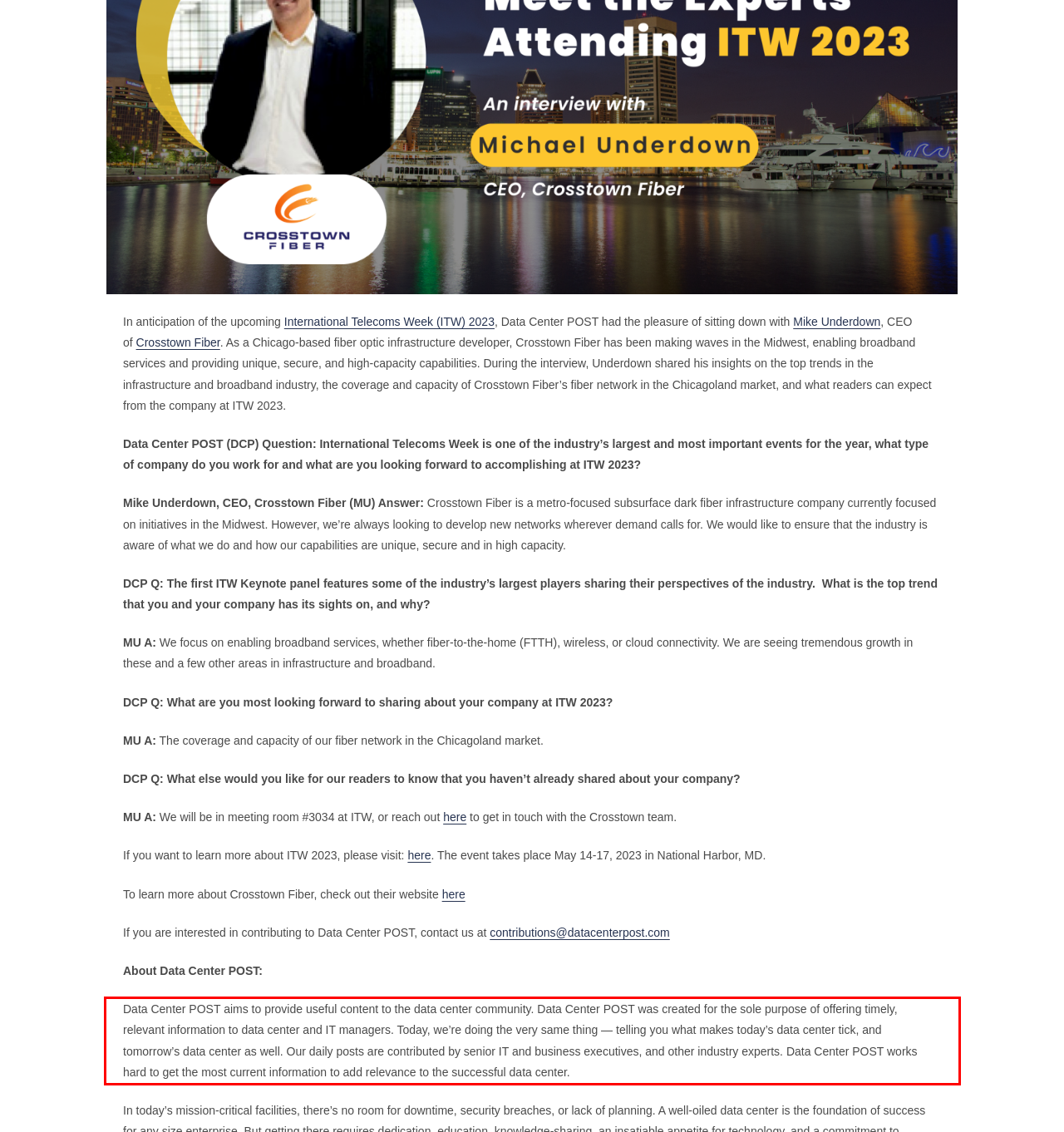Review the screenshot of the webpage and recognize the text inside the red rectangle bounding box. Provide the extracted text content.

Data Center POST aims to provide useful content to the data center community. Data Center POST was created for the sole purpose of offering timely, relevant information to data center and IT managers. Today, we’re doing the very same thing — telling you what makes today’s data center tick, and tomorrow’s data center as well. Our daily posts are contributed by senior IT and business executives, and other industry experts. Data Center POST works hard to get the most current information to add relevance to the successful data center.